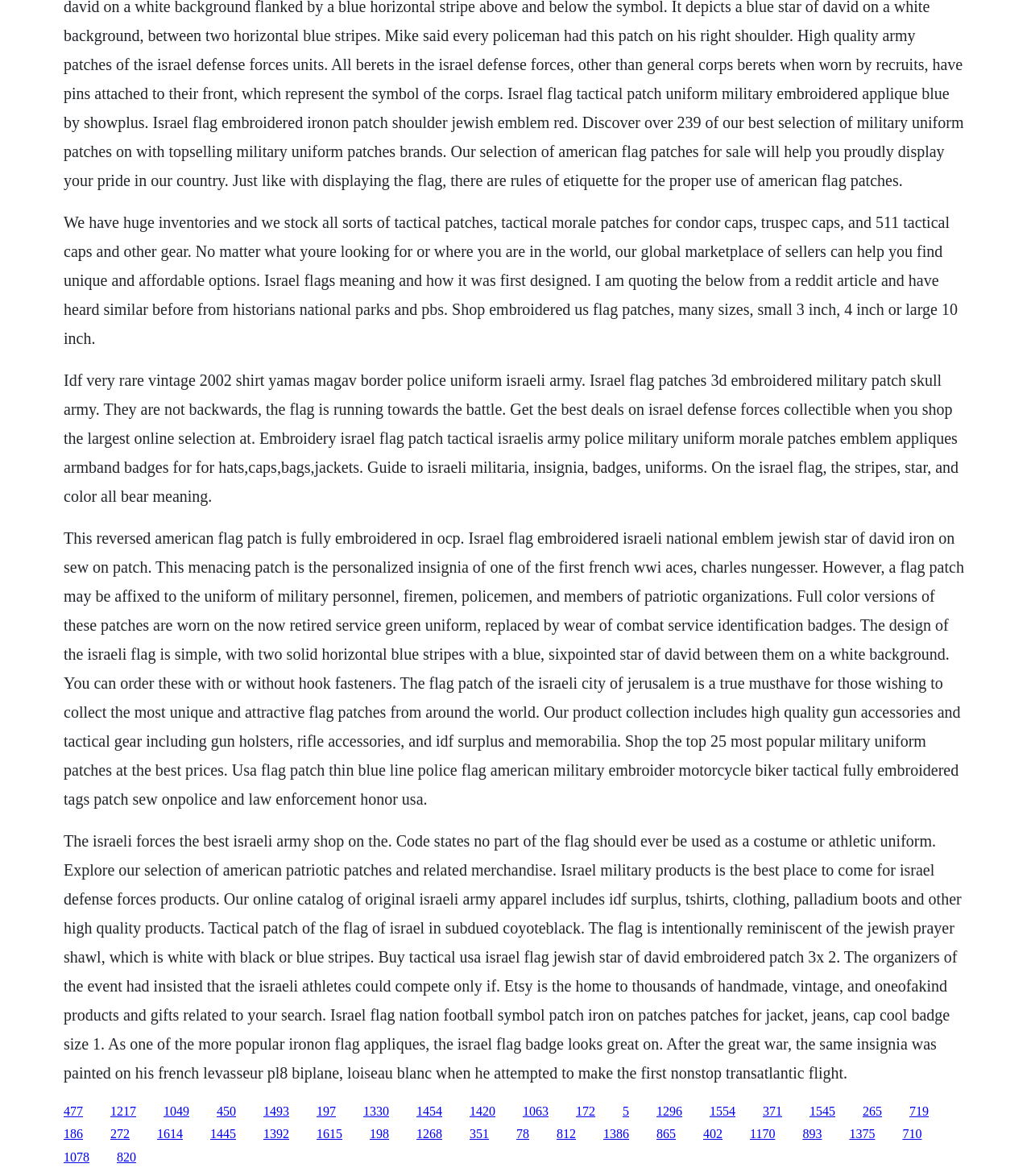Answer succinctly with a single word or phrase:
What type of products are being sold on this webpage?

Tactical gear and patches